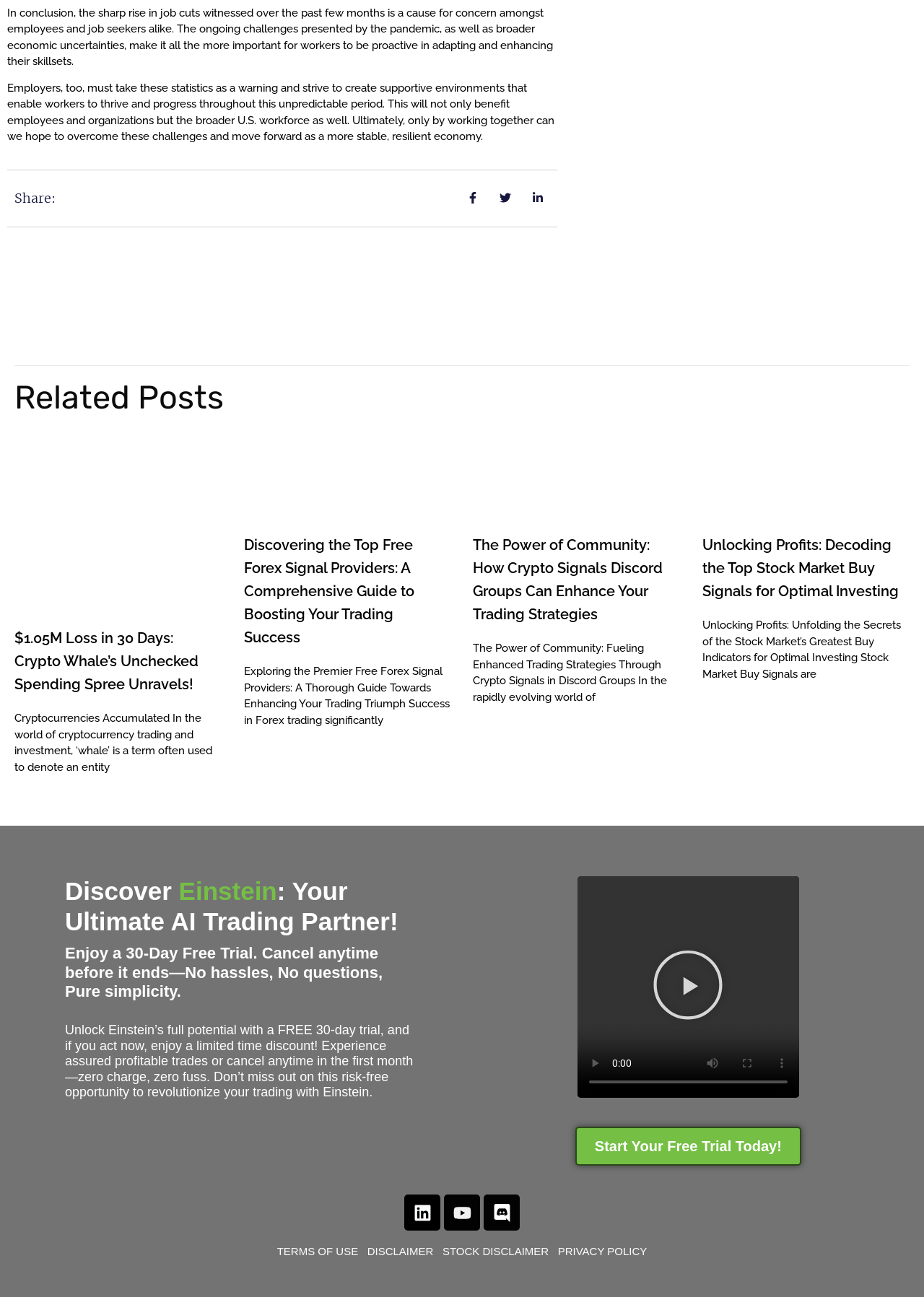Pinpoint the bounding box coordinates of the area that should be clicked to complete the following instruction: "Discover Einstein: Your Ultimate AI Trading Partner!". The coordinates must be given as four float numbers between 0 and 1, i.e., [left, top, right, bottom].

[0.07, 0.676, 0.474, 0.723]